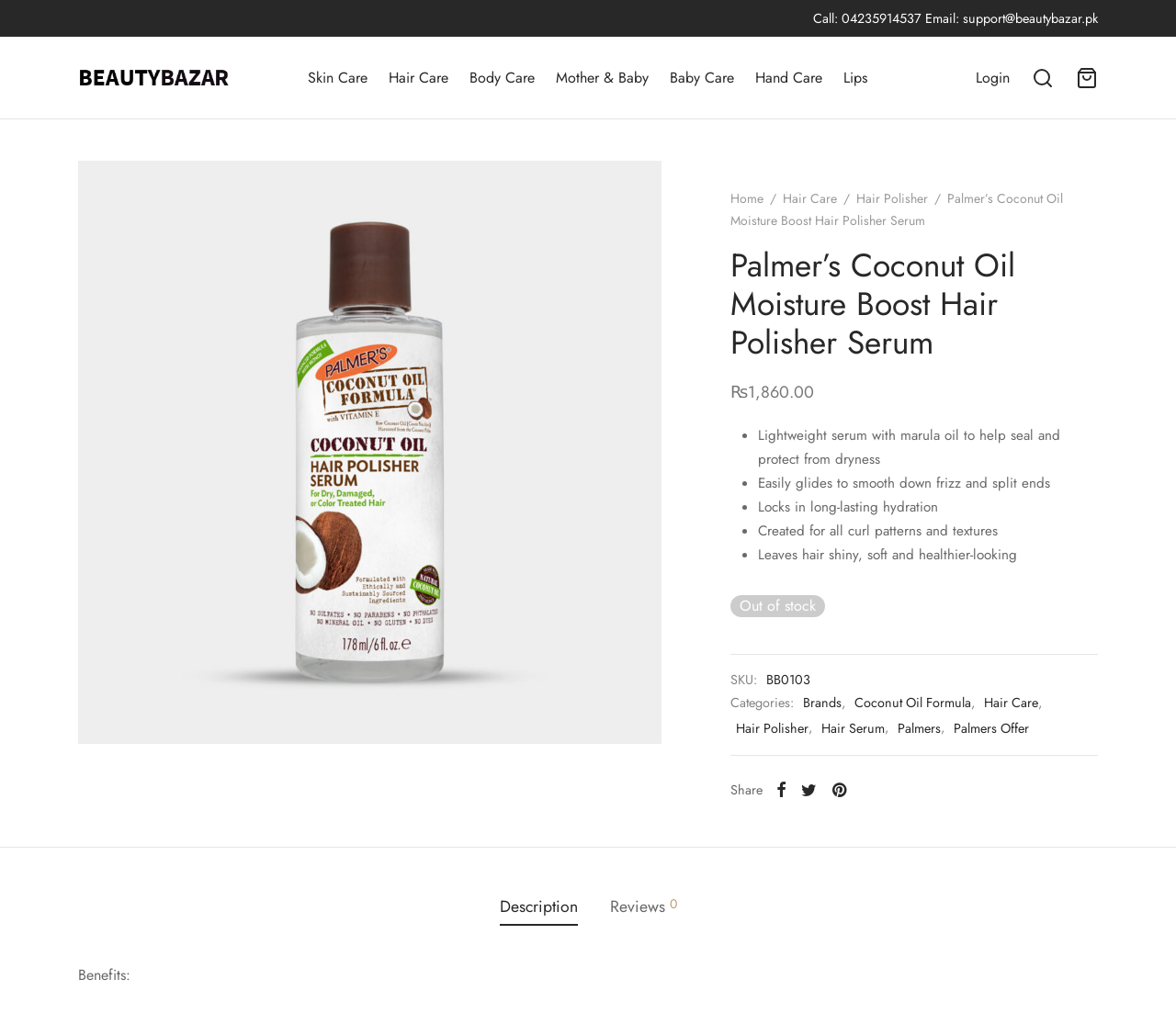Predict the bounding box coordinates of the area that should be clicked to accomplish the following instruction: "Click on the 'Hair Care' link". The bounding box coordinates should consist of four float numbers between 0 and 1, i.e., [left, top, right, bottom].

[0.33, 0.06, 0.381, 0.094]